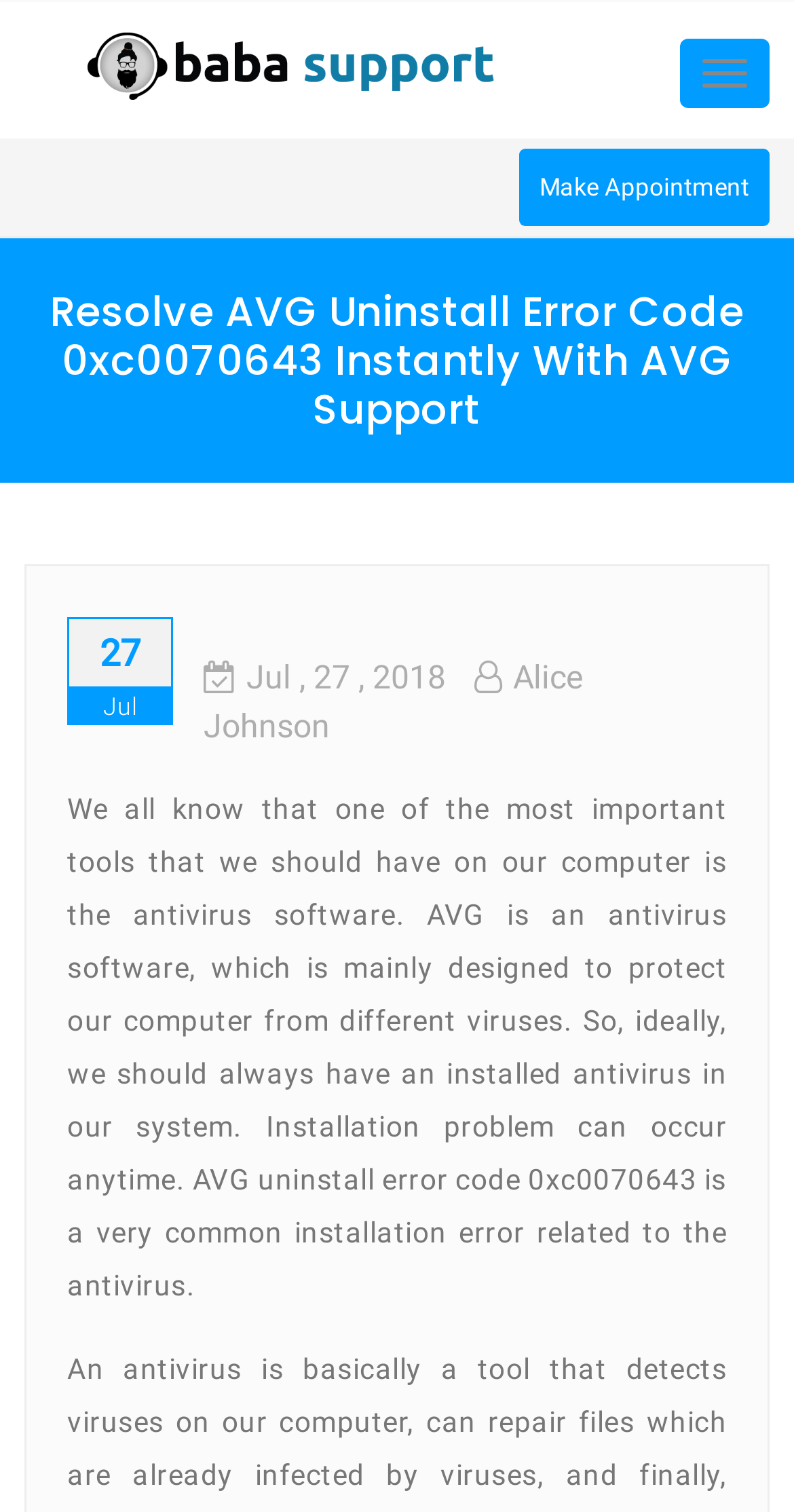Give a one-word or one-phrase response to the question: 
Who wrote the latest article on the webpage?

Alice Johnson